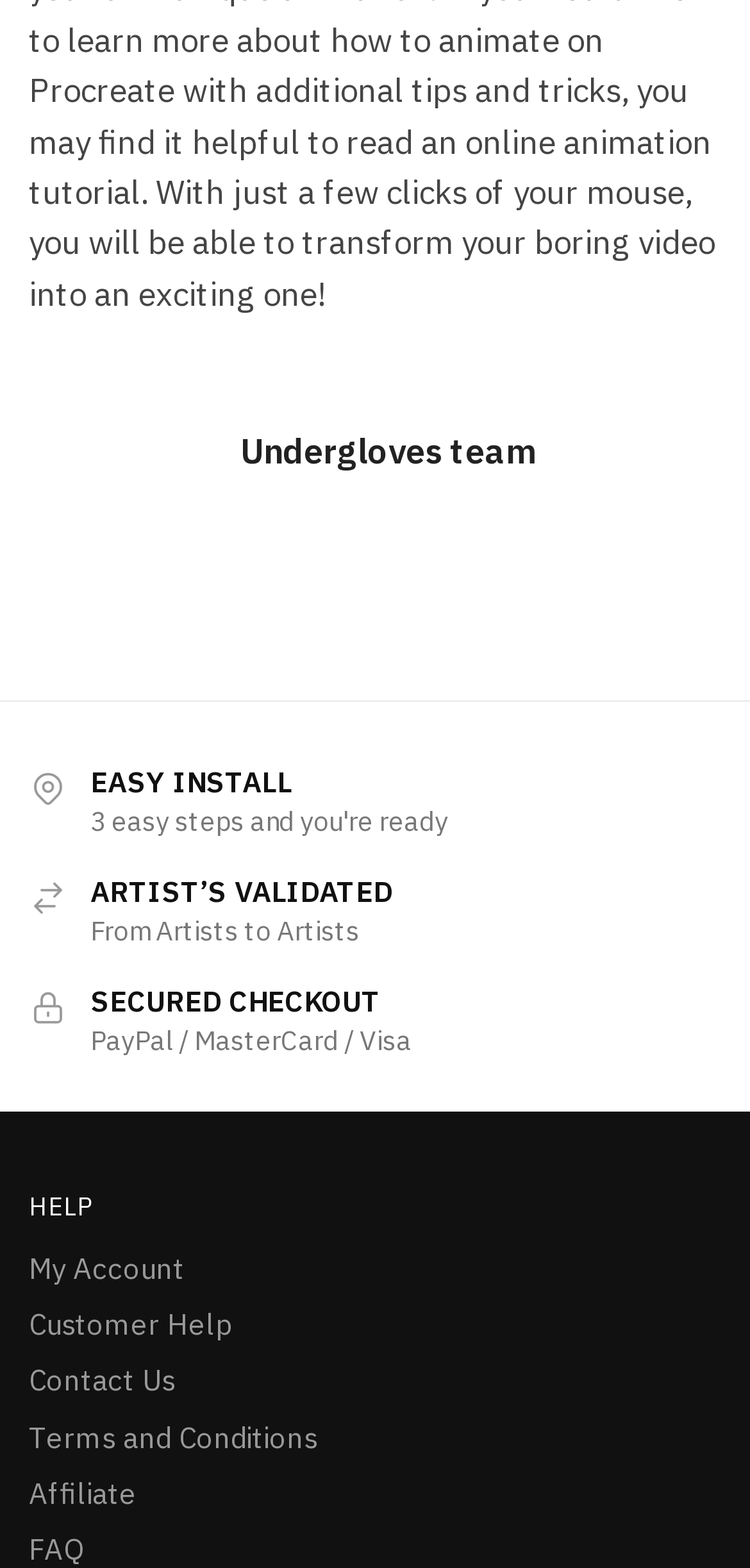What is the last link in the 'HELP' section?
Respond with a short answer, either a single word or a phrase, based on the image.

FAQ